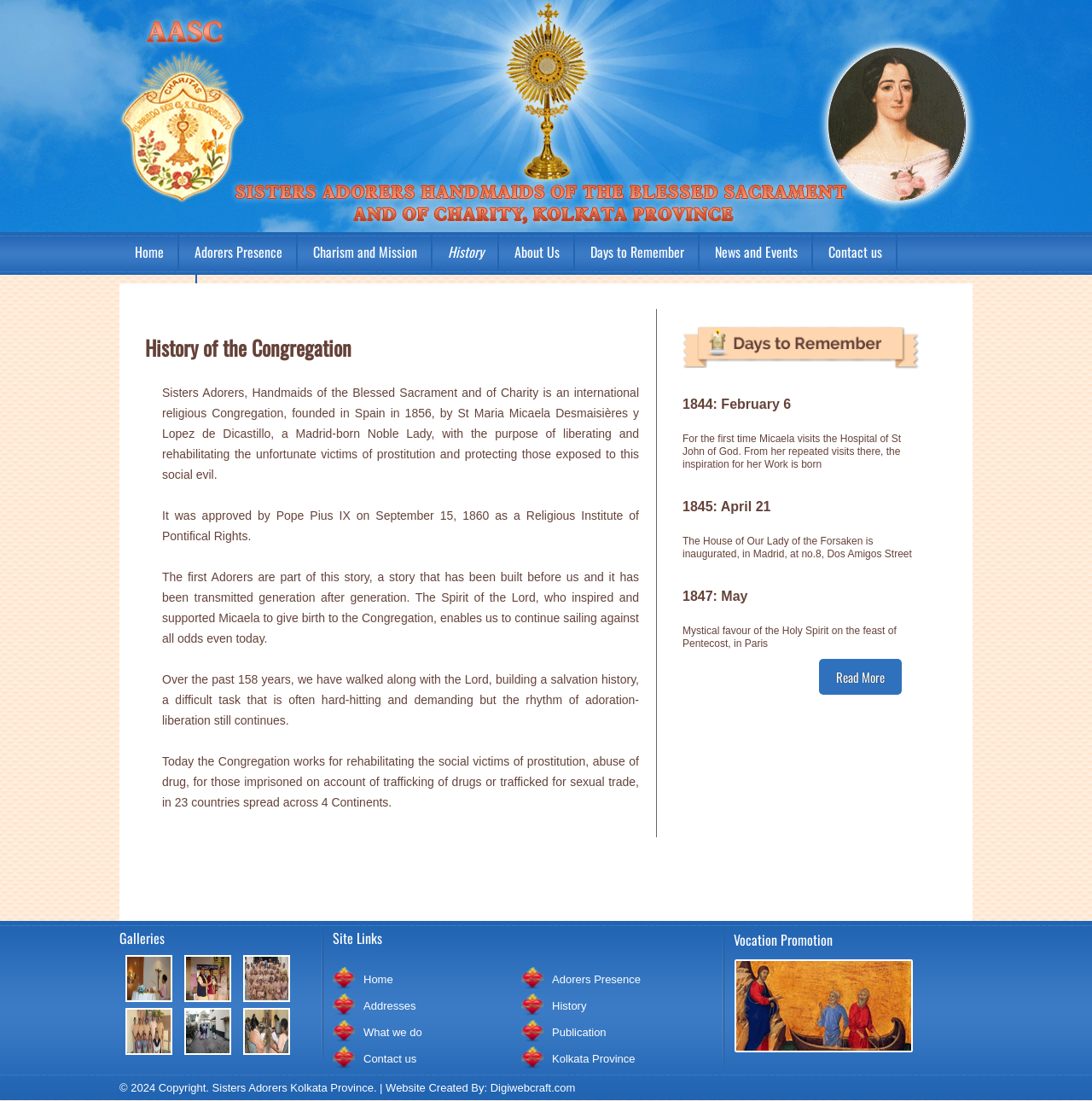Show the bounding box coordinates for the element that needs to be clicked to execute the following instruction: "View the 'Galleries'". Provide the coordinates in the form of four float numbers between 0 and 1, i.e., [left, top, right, bottom].

[0.116, 0.881, 0.156, 0.895]